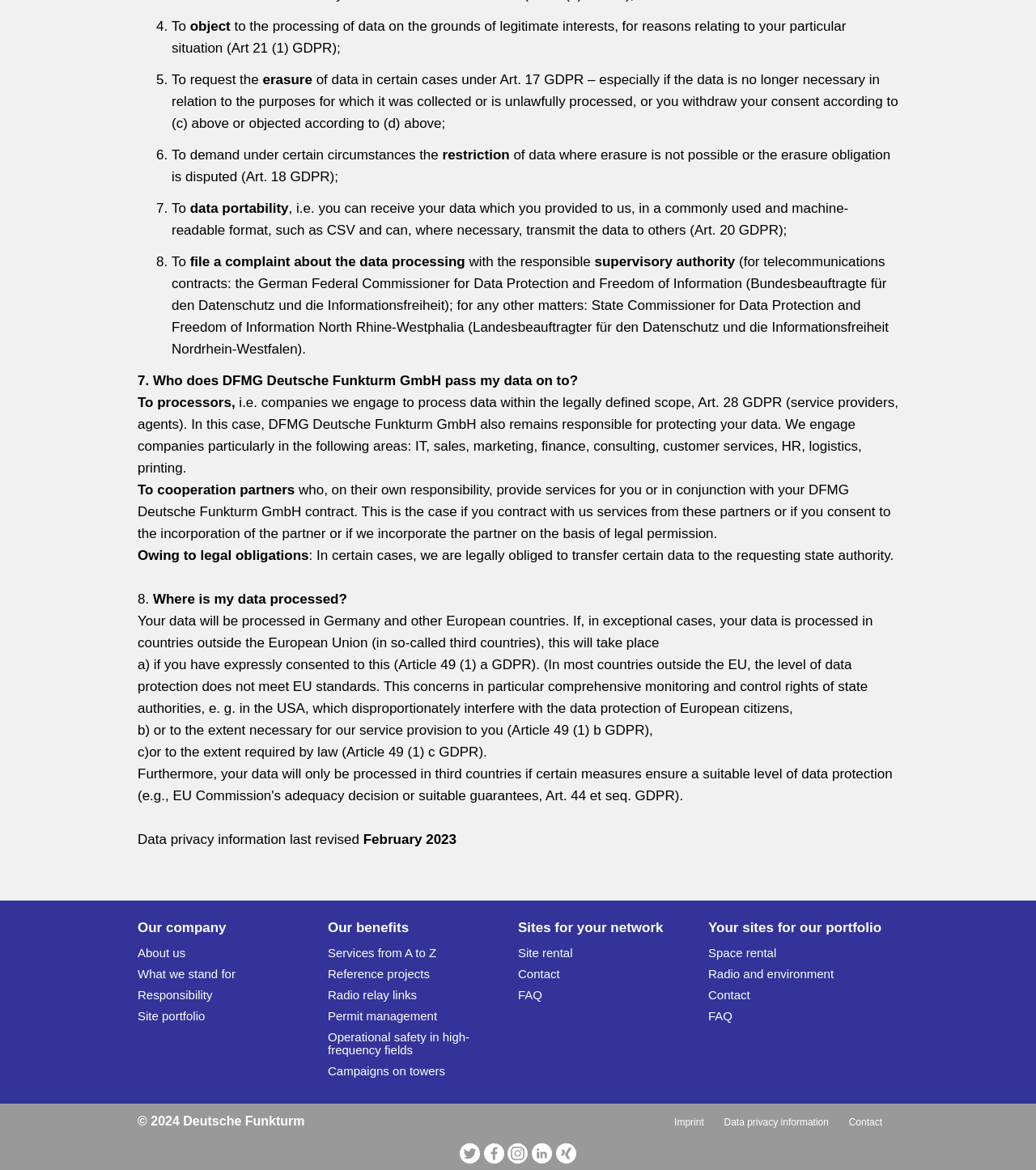What are the rights related to data processing?
Give a detailed explanation using the information visible in the image.

Based on the webpage, there are 8 rights related to data processing, which are listed as 'To object to the processing of data on the grounds of legitimate interests', 'To request the erasure of data', 'To demand under certain circumstances the restriction of data', 'To data portability', 'To file a complaint about the data processing', 'To withdraw consent', 'To object to direct marketing', and 'To not be subject to automated decision-making'.